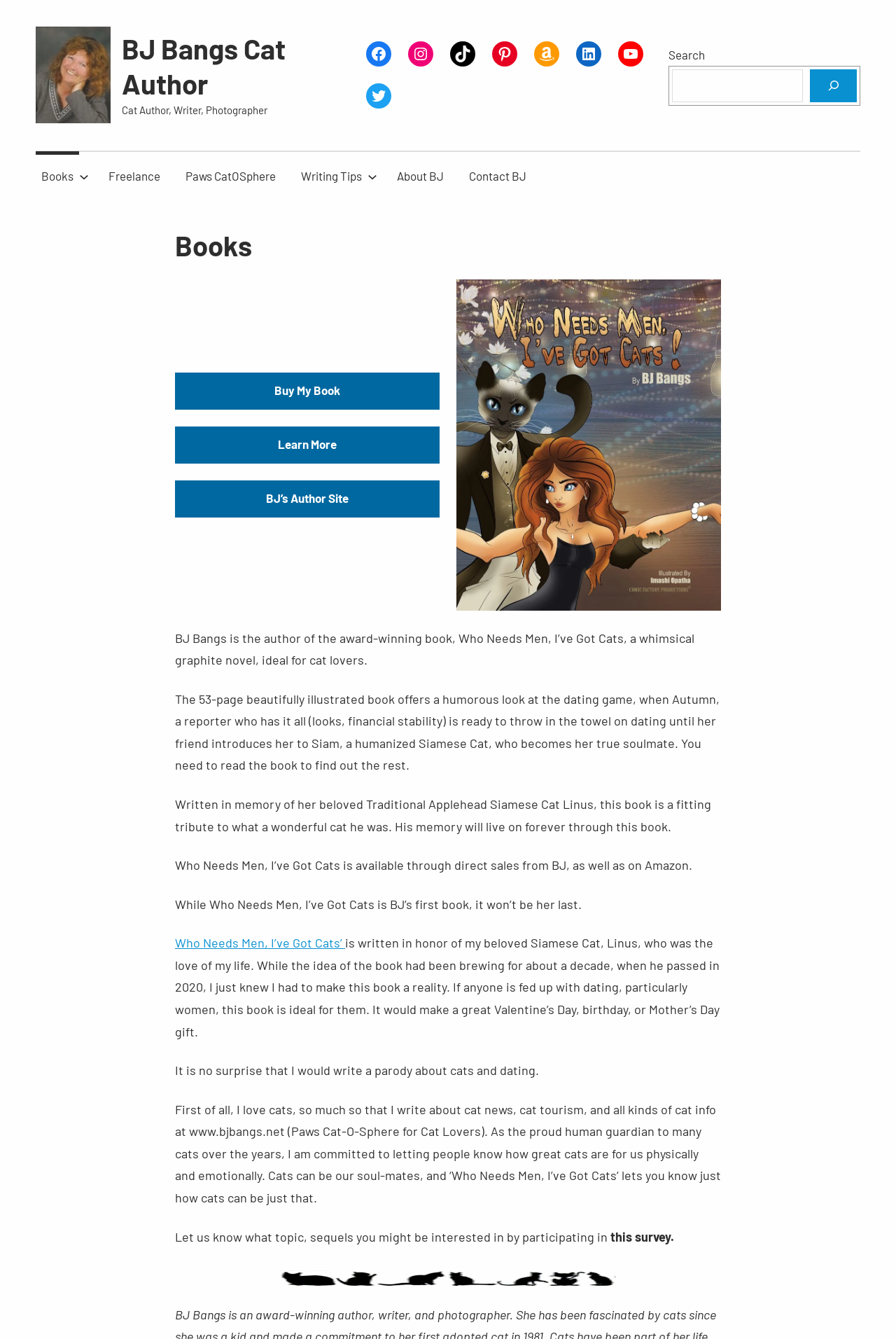Determine the bounding box coordinates of the target area to click to execute the following instruction: "Buy My Book."

[0.195, 0.278, 0.491, 0.306]